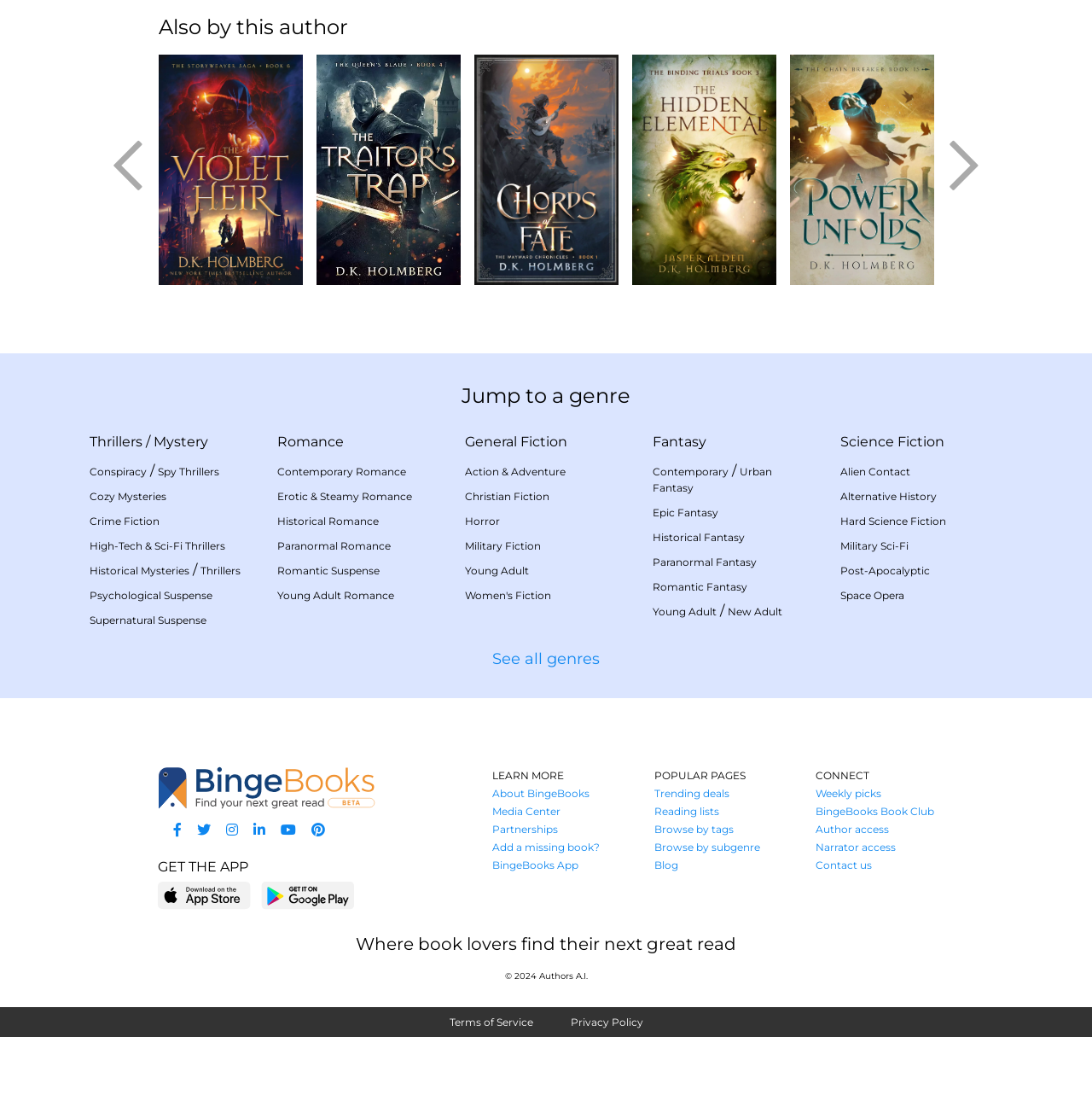Please provide the bounding box coordinates for the element that needs to be clicked to perform the following instruction: "Jump to 'Thrillers'". The coordinates should be given as four float numbers between 0 and 1, i.e., [left, top, right, bottom].

[0.082, 0.394, 0.13, 0.408]